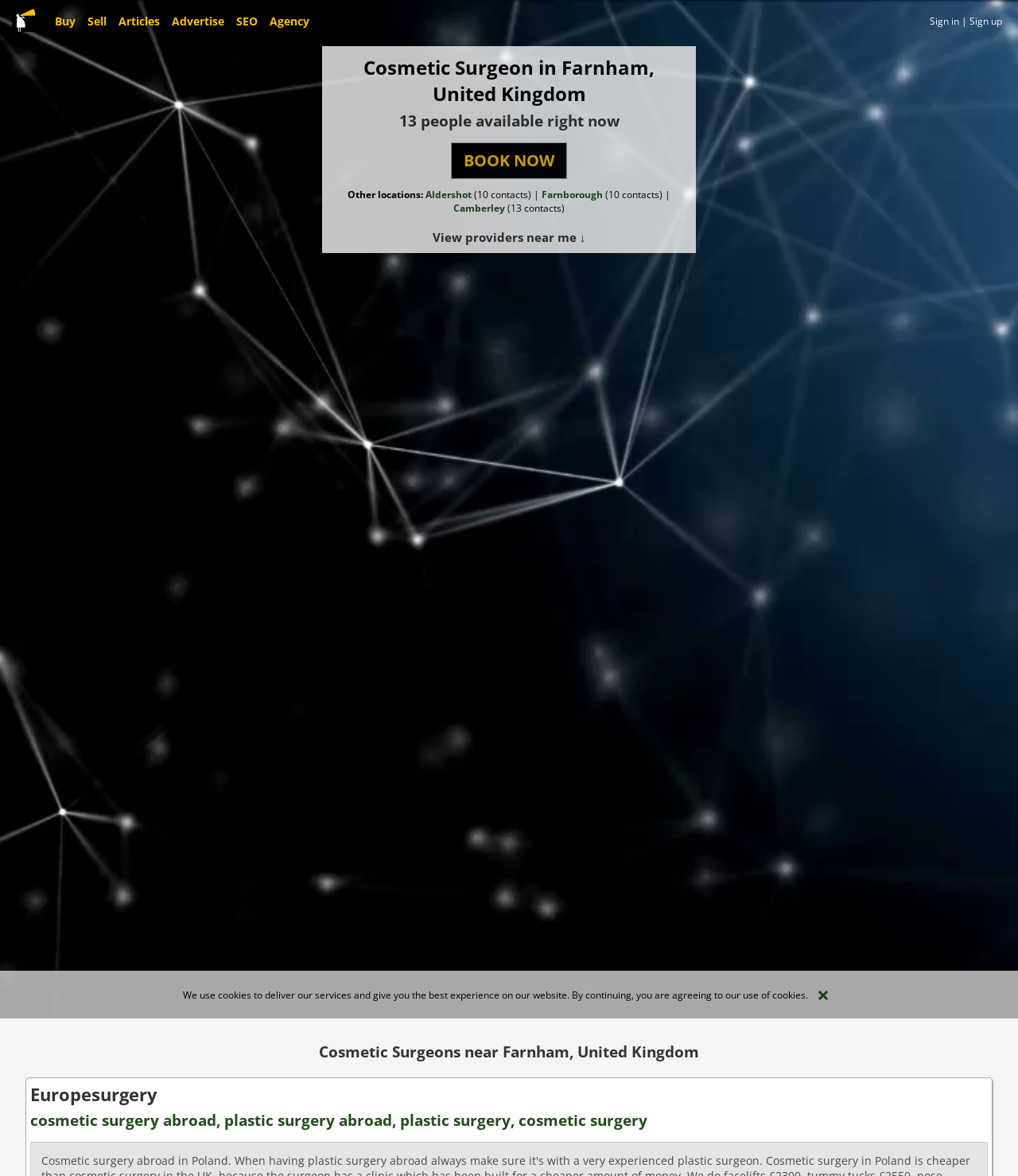Point out the bounding box coordinates of the section to click in order to follow this instruction: "Check cosmetic surgeons in Aldershot".

[0.418, 0.16, 0.463, 0.171]